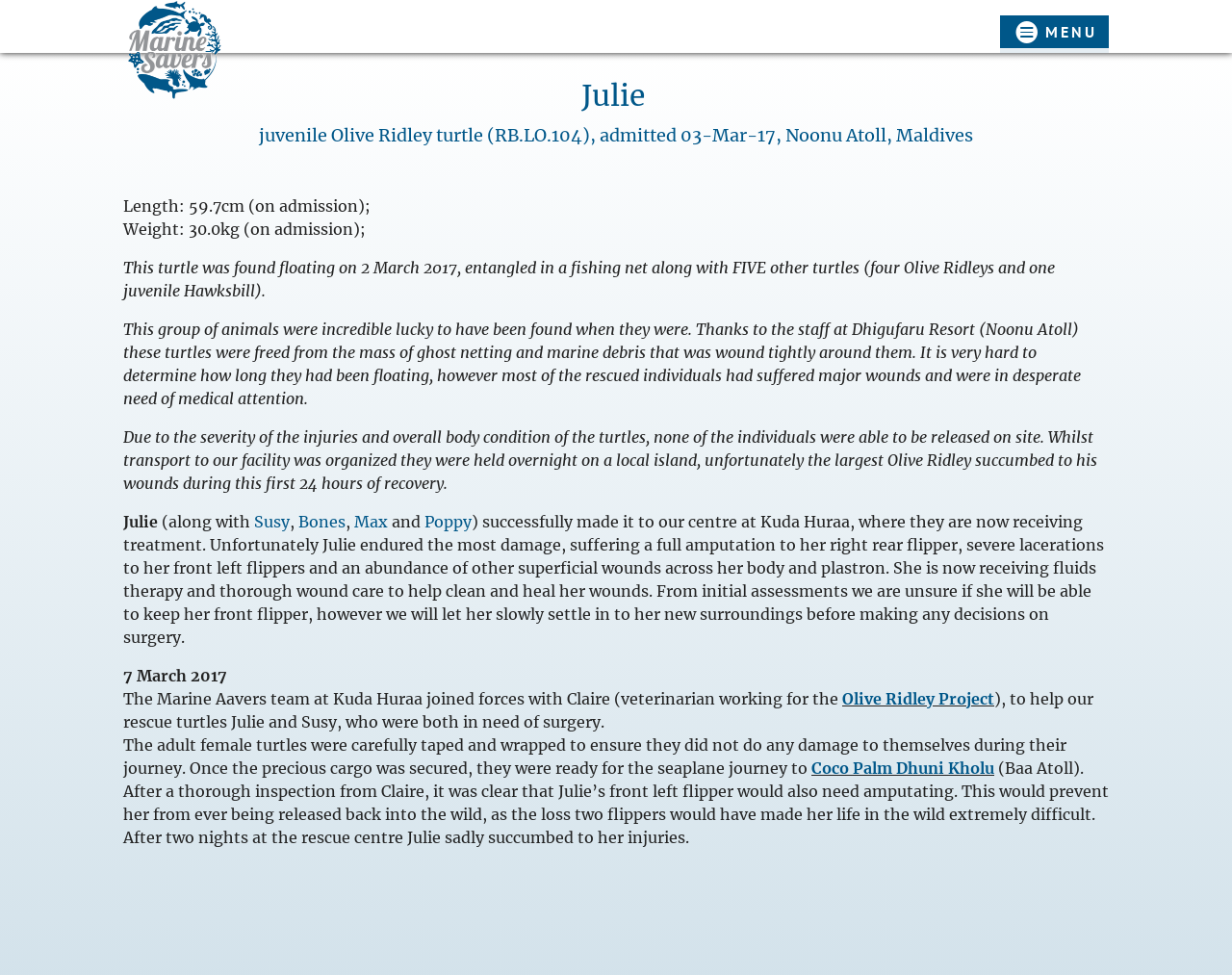How many turtles were found entangled in a fishing net?
Please ensure your answer is as detailed and informative as possible.

The text 'This turtle was found floating on 2 March 2017, entangled in a fishing net along with FIVE other turtles (four Olive Ridleys and one juvenile Hawksbill).' indicates that six turtles were found entangled in a fishing net.